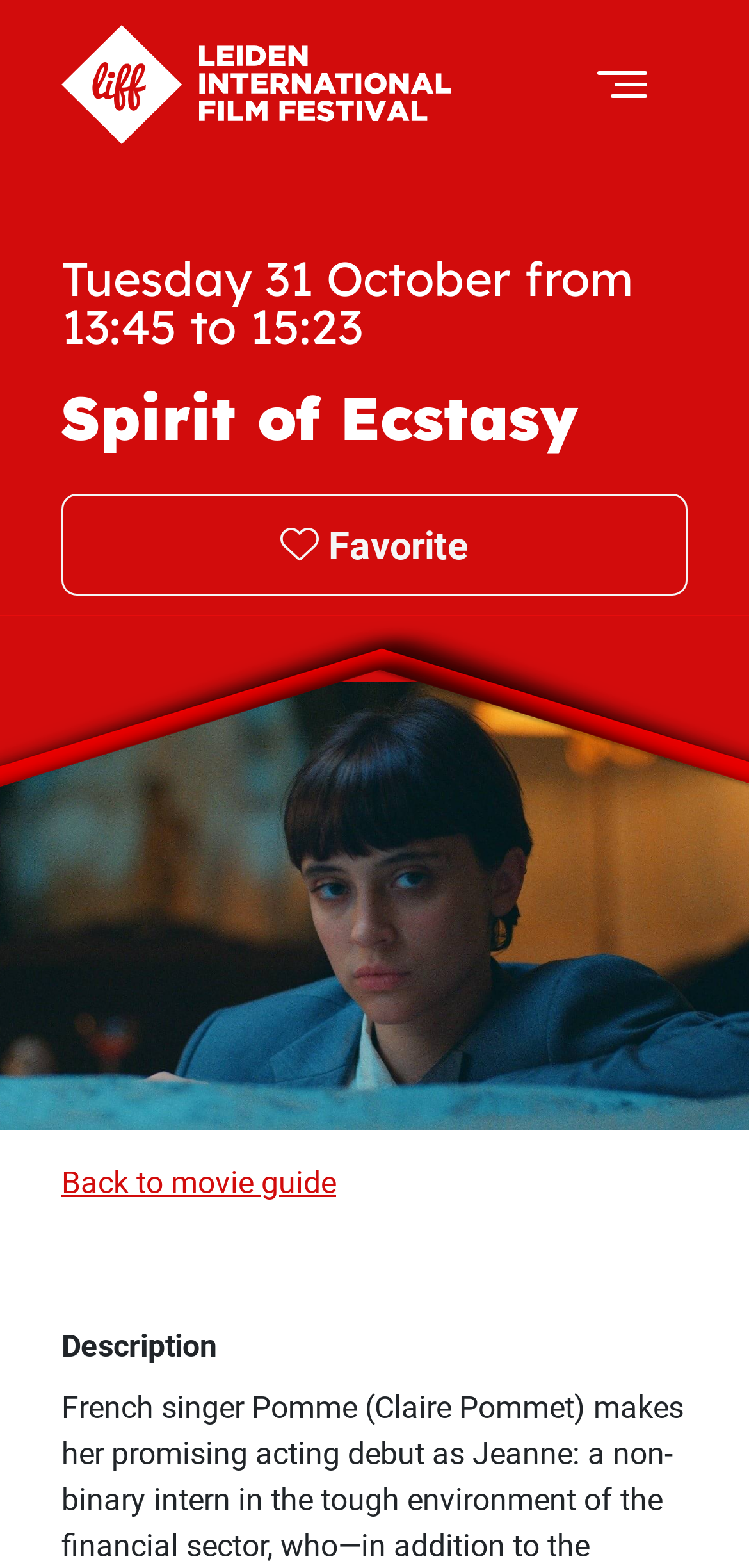Please predict the bounding box coordinates (top-left x, top-left y, bottom-right x, bottom-right y) for the UI element in the screenshot that fits the description: 1

None